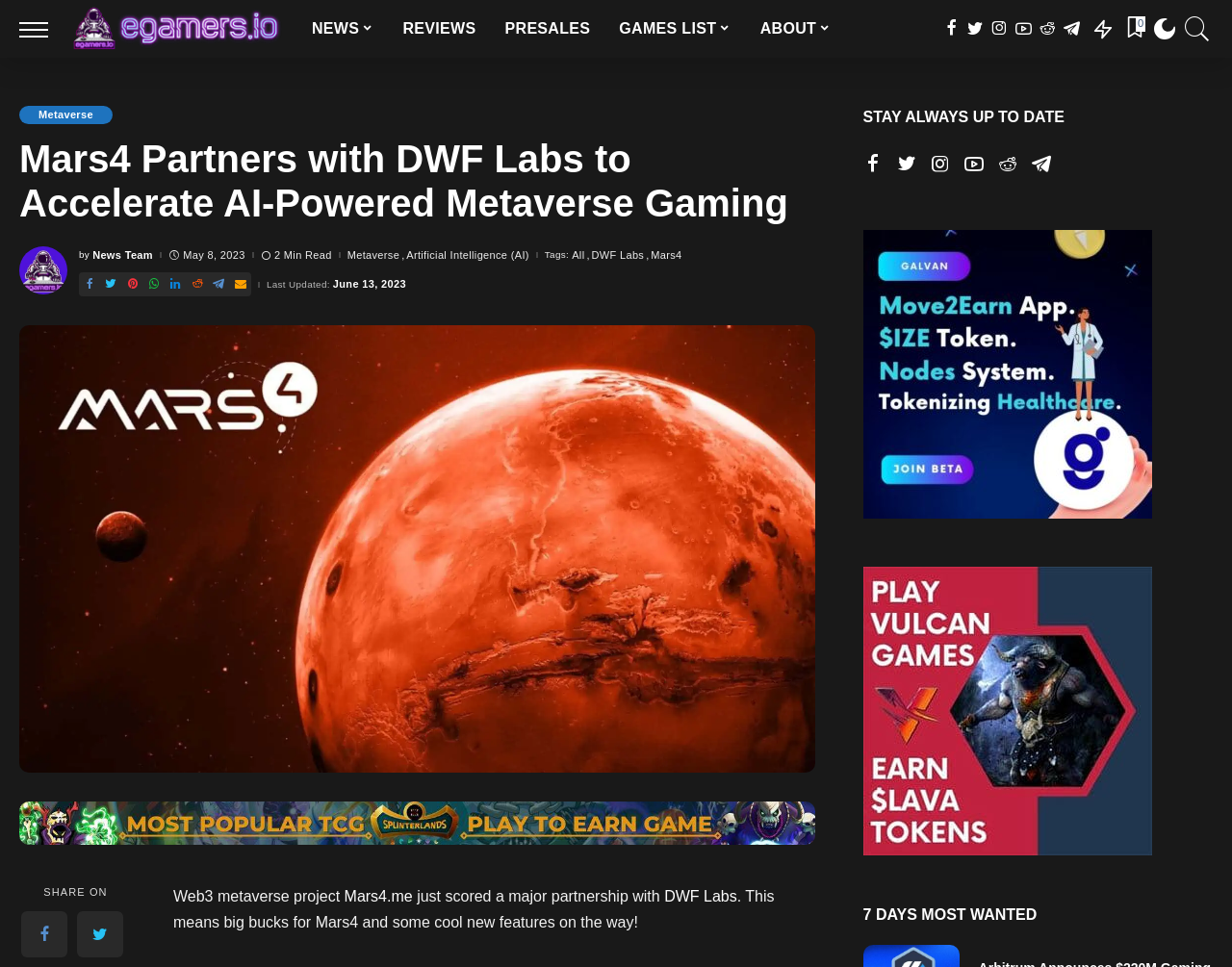What is the topic of the article? Refer to the image and provide a one-word or short phrase answer.

Metaverse gaming